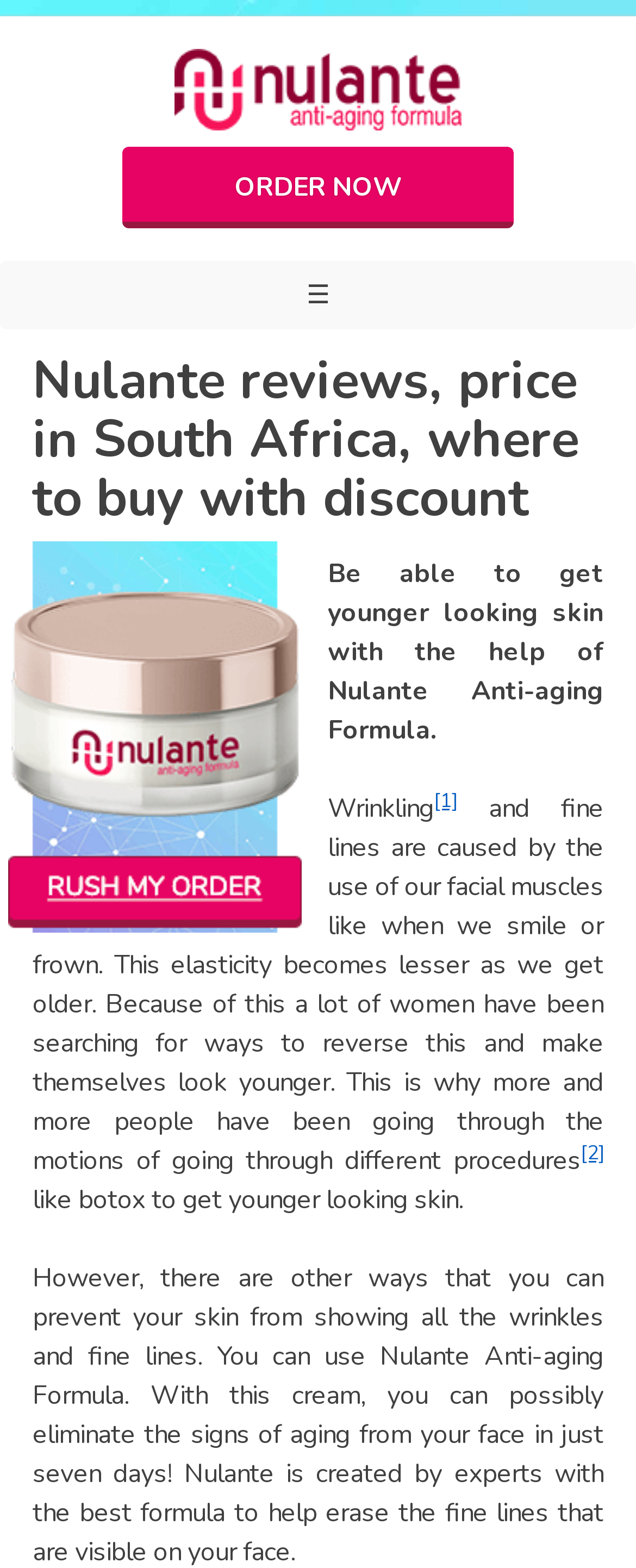Provide a brief response using a word or short phrase to this question:
What is the image shown below the header?

Nulante Anti Aging jar